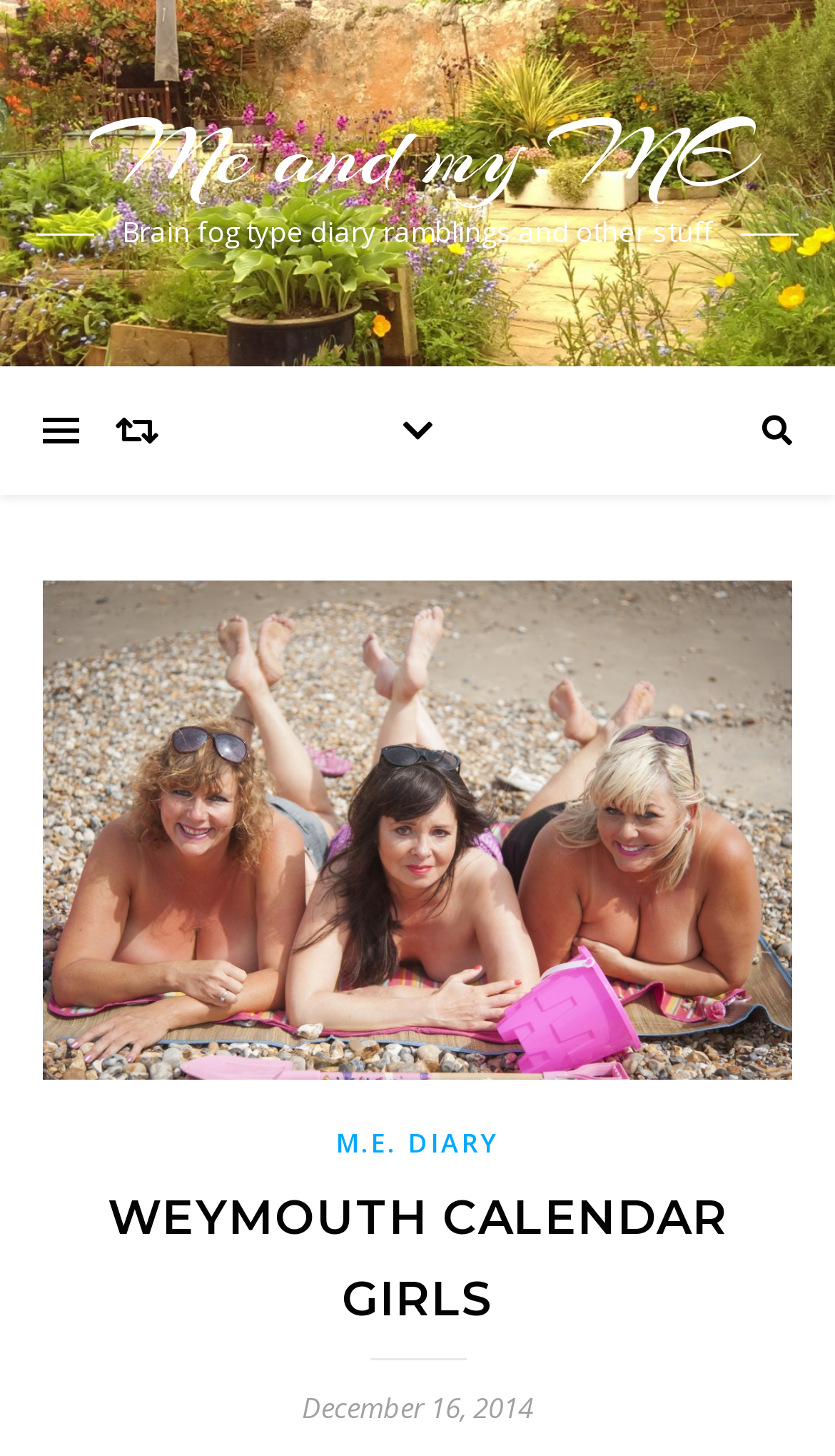Provide your answer to the question using just one word or phrase: What is the name of the group?

Weymouth Calendar Girls